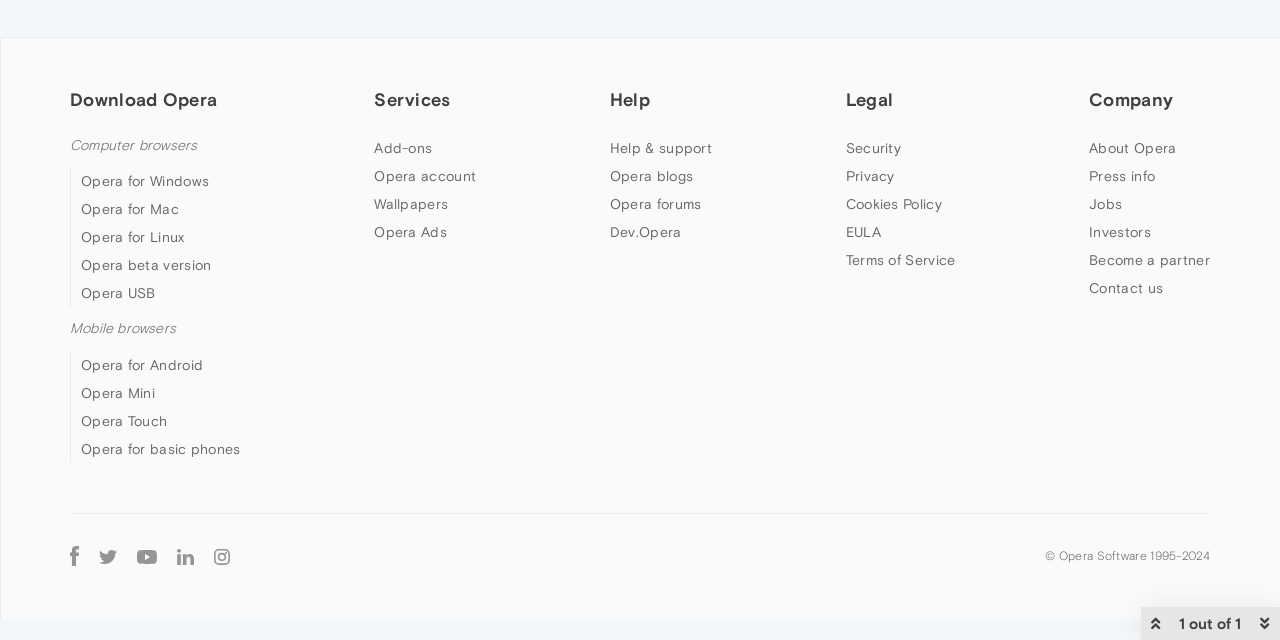Identify the bounding box of the UI element that matches this description: "Healthcare Administrator".

None